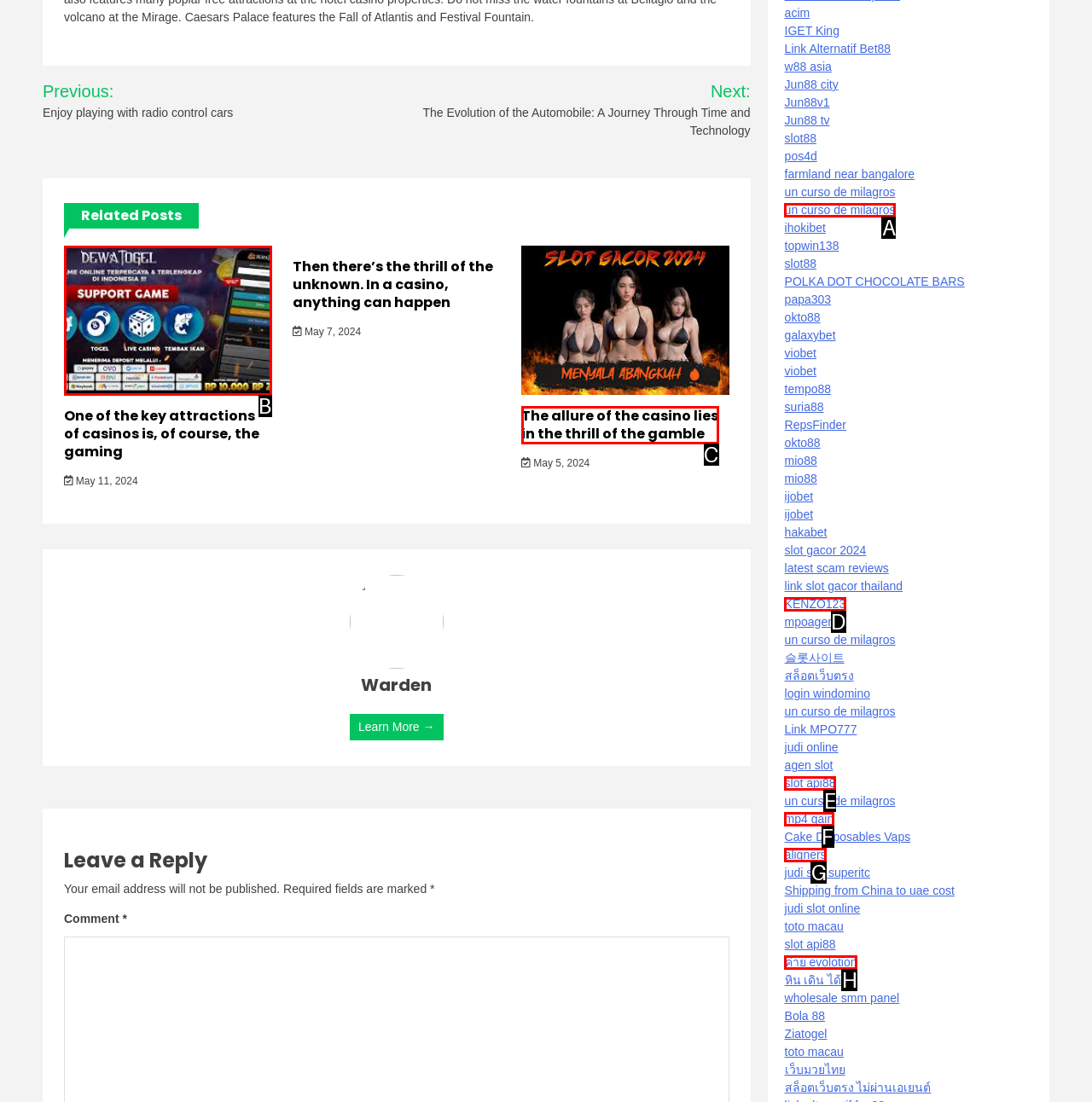Select the HTML element that fits the following description: aligners
Provide the letter of the matching option.

G